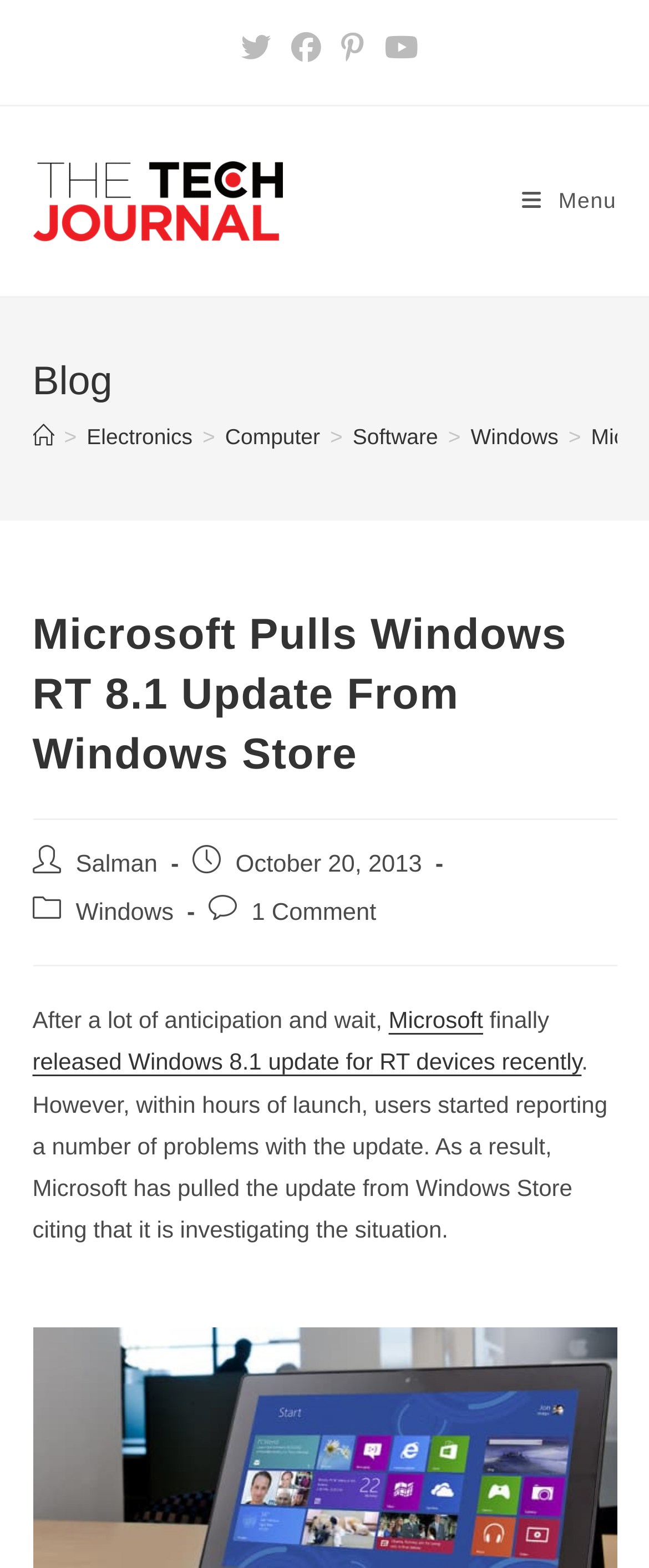Highlight the bounding box of the UI element that corresponds to this description: "Menu Close".

[0.804, 0.089, 0.95, 0.168]